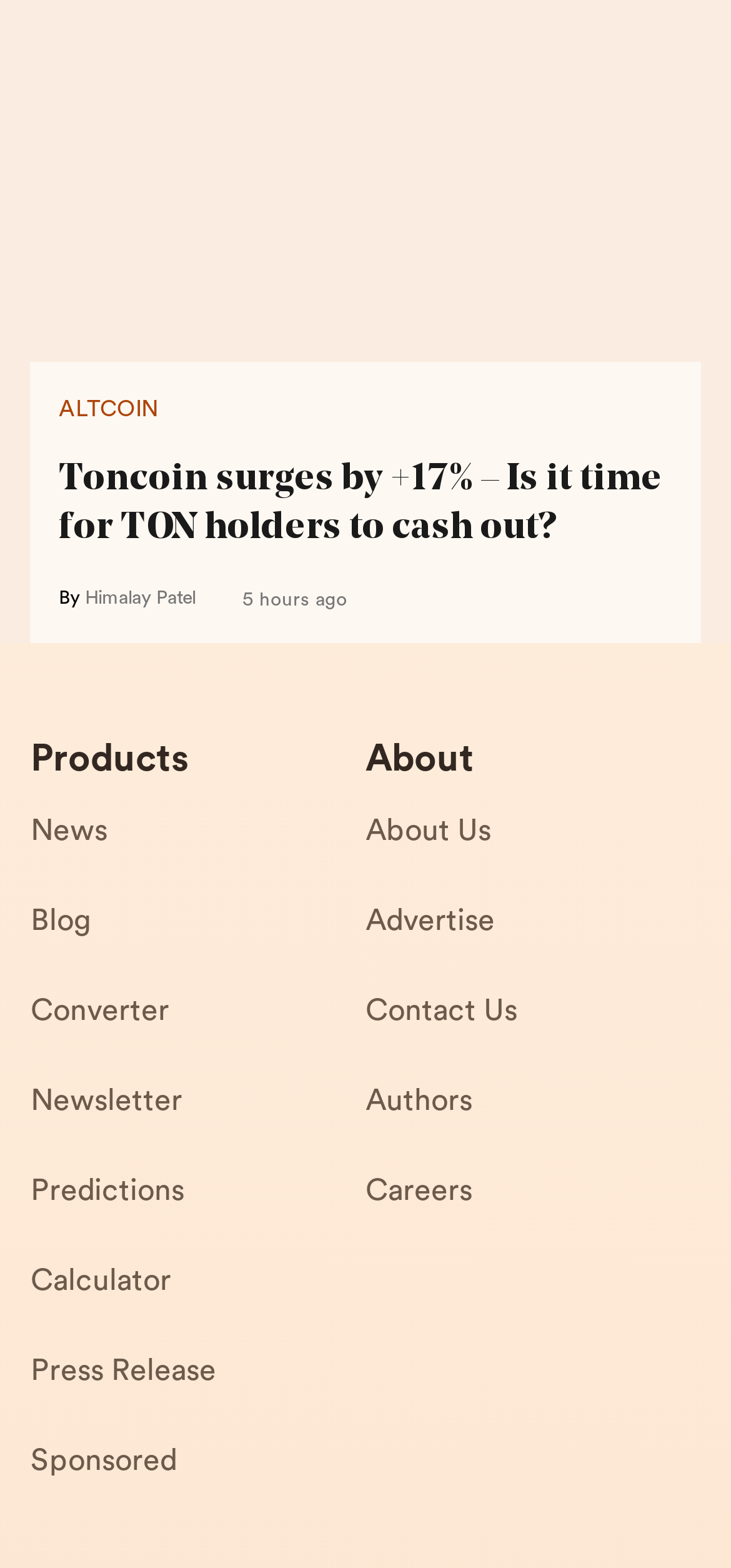Please identify the bounding box coordinates of the clickable area that will fulfill the following instruction: "Read news about Toncoin surge". The coordinates should be in the format of four float numbers between 0 and 1, i.e., [left, top, right, bottom].

[0.042, 0.204, 0.958, 0.228]